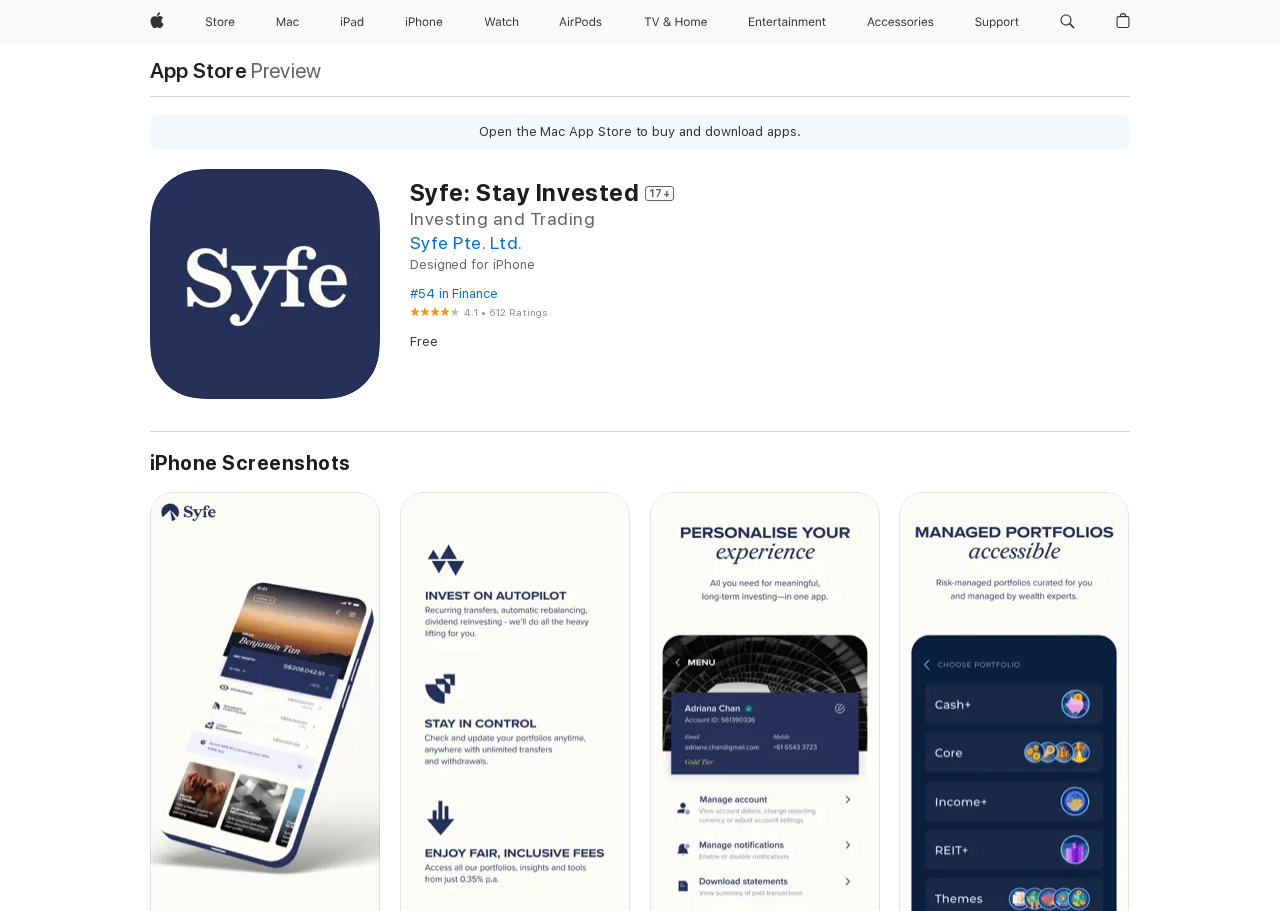Look at the image and answer the question in detail:
Is Syfe: Stay Invested free to download?

I found the price by looking at the static text element with the text 'Free' which is located below the heading 'Syfe: Stay Invested 17+'. This suggests that Syfe: Stay Invested is free to download.